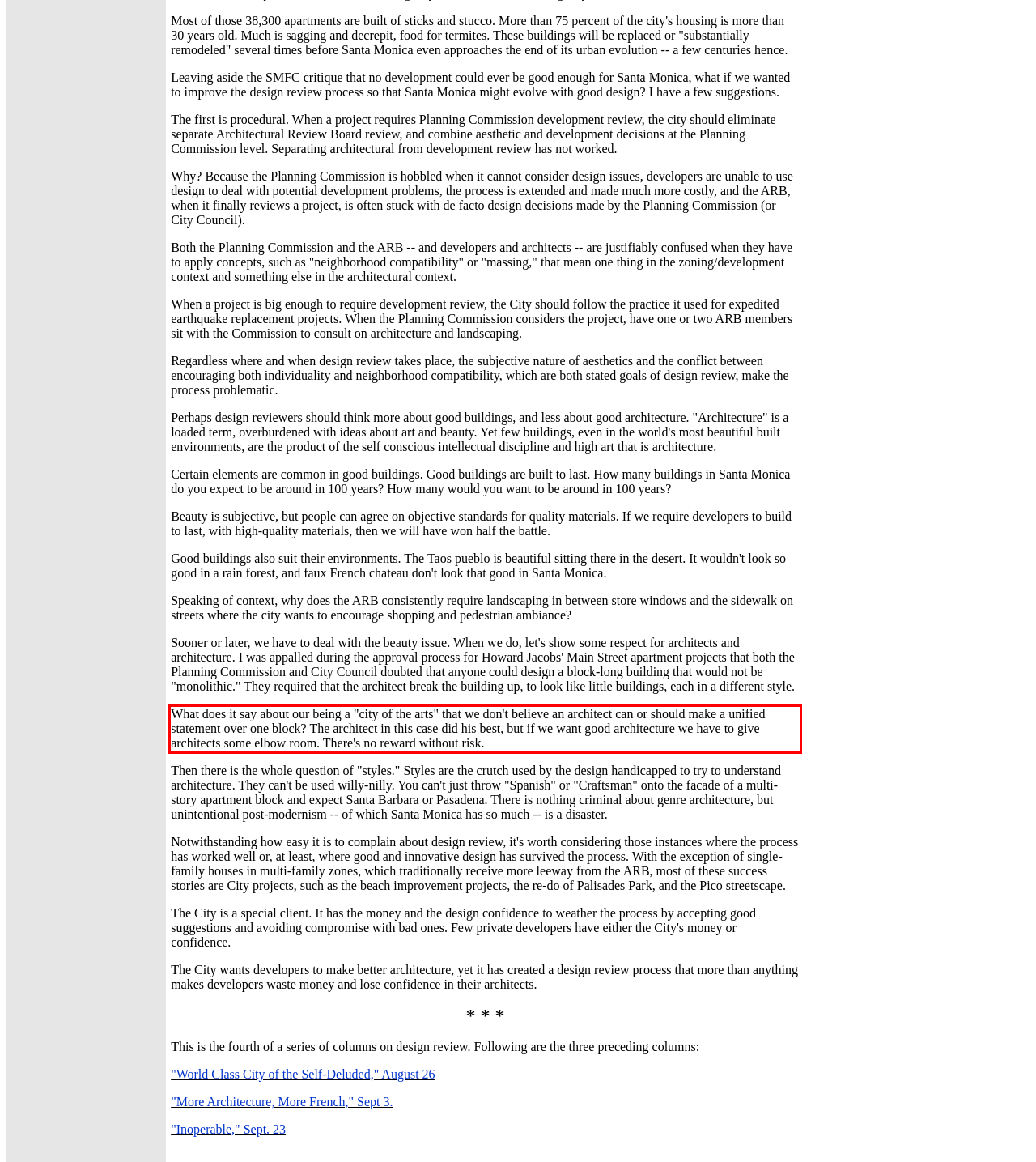From the given screenshot of a webpage, identify the red bounding box and extract the text content within it.

What does it say about our being a "city of the arts" that we don't believe an architect can or should make a unified statement over one block? The architect in this case did his best, but if we want good architecture we have to give architects some elbow room. There's no reward without risk.